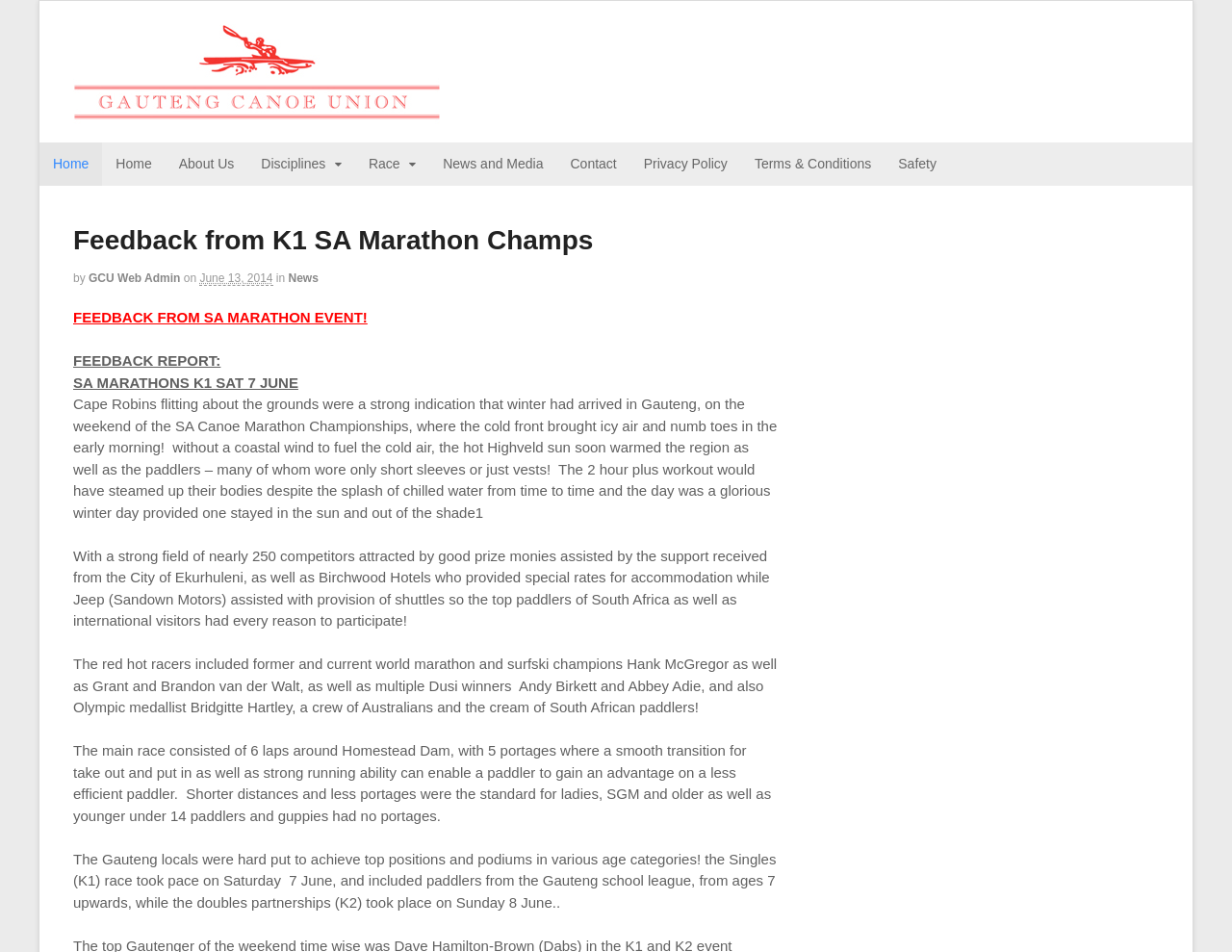Locate the bounding box coordinates of the element to click to perform the following action: 'Click WFIS link'. The coordinates should be given as four float values between 0 and 1, in the form of [left, top, right, bottom].

None